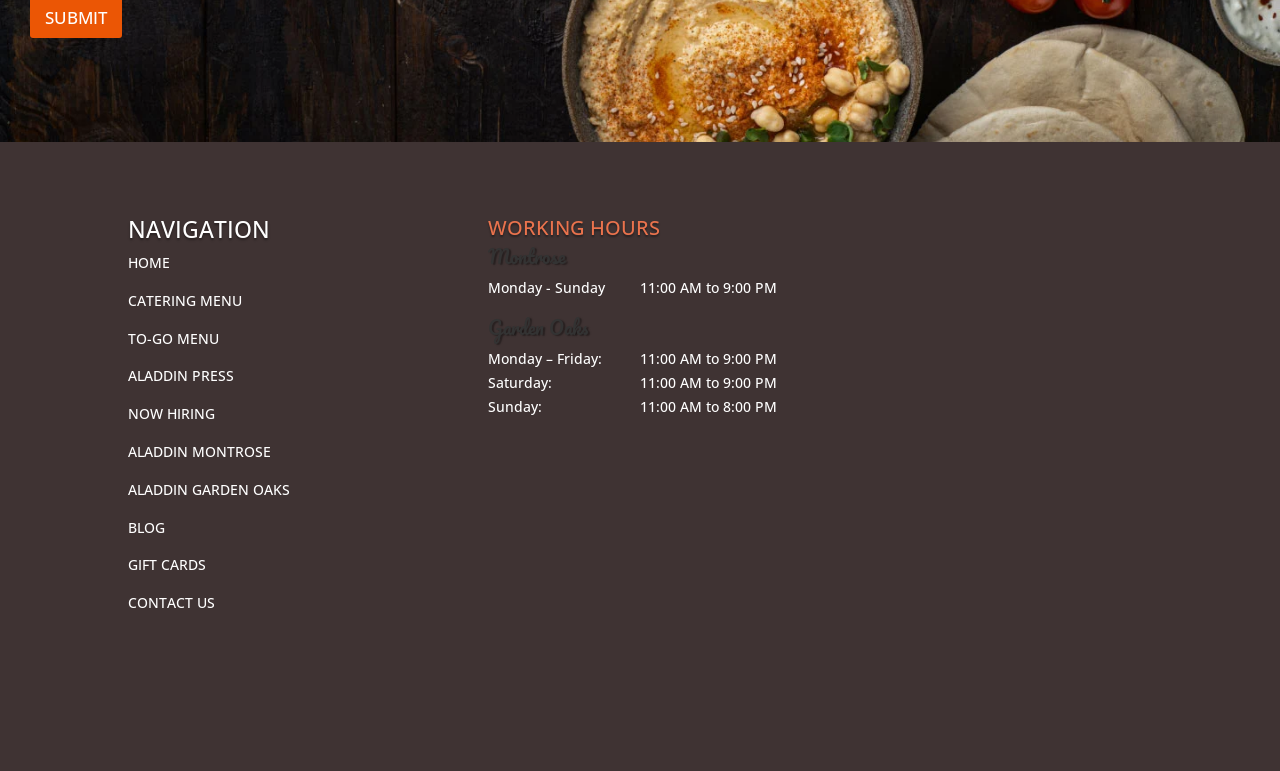Kindly determine the bounding box coordinates for the area that needs to be clicked to execute this instruction: "Check the ALADDIN MONTROSE location".

[0.1, 0.573, 0.212, 0.598]